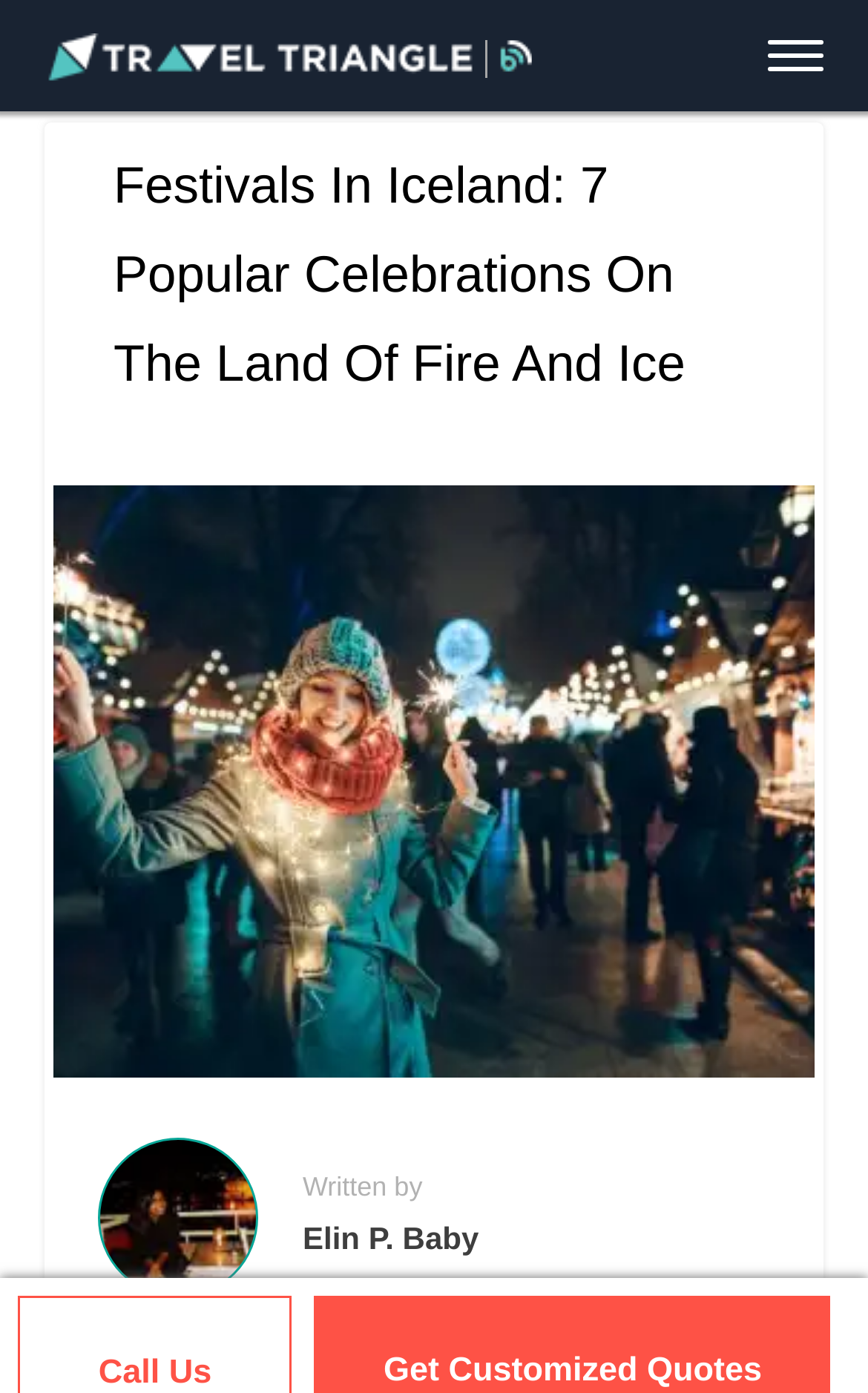What is the author of this article?
Using the image as a reference, deliver a detailed and thorough answer to the question.

I found the author's name by looking at the text 'Written by' which is followed by the link 'Elin P. Baby', indicating that Elin P. Baby is the author of this article.